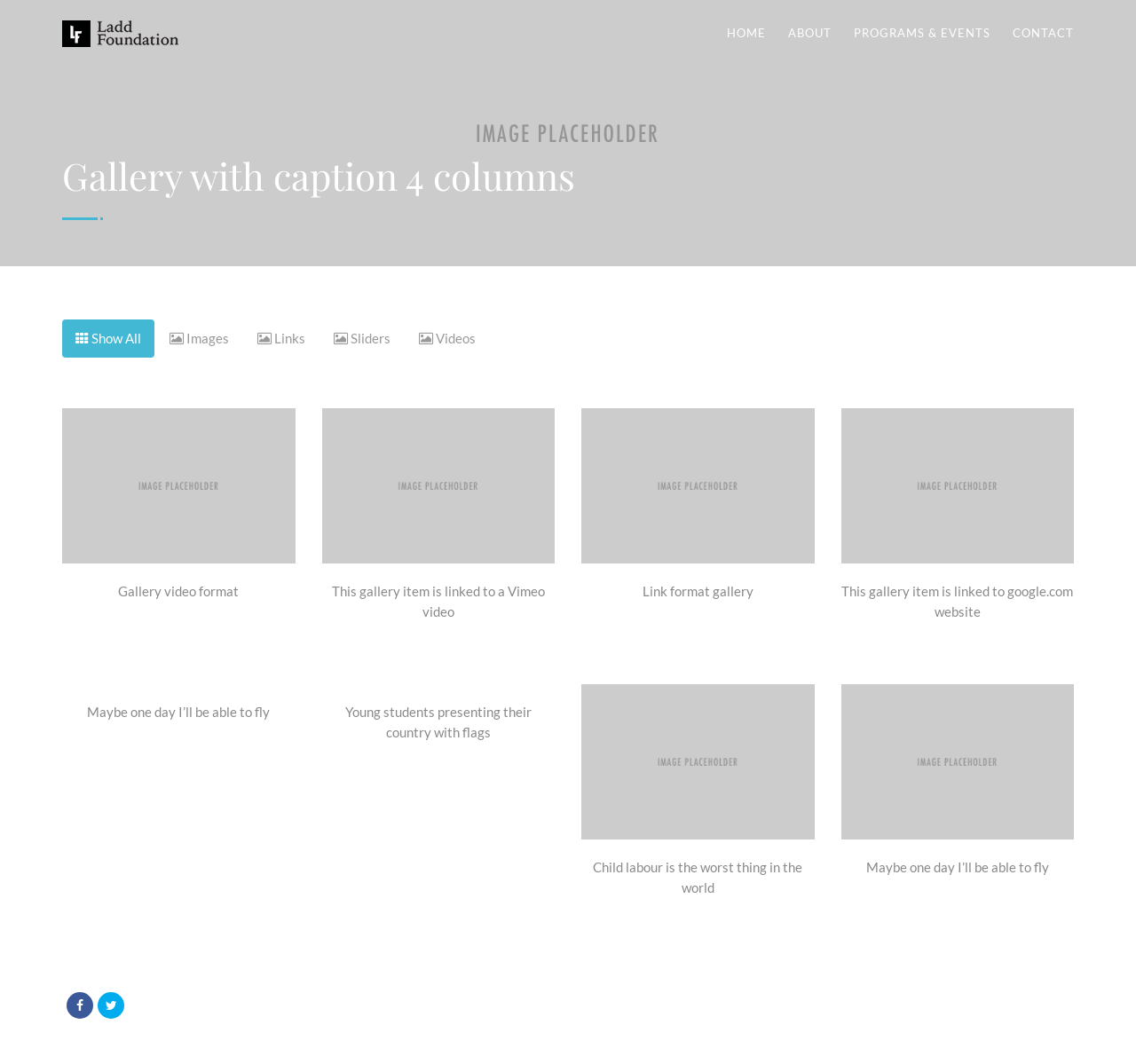Use a single word or phrase to answer the following:
What is the content of the first gallery item?

Gallery video format